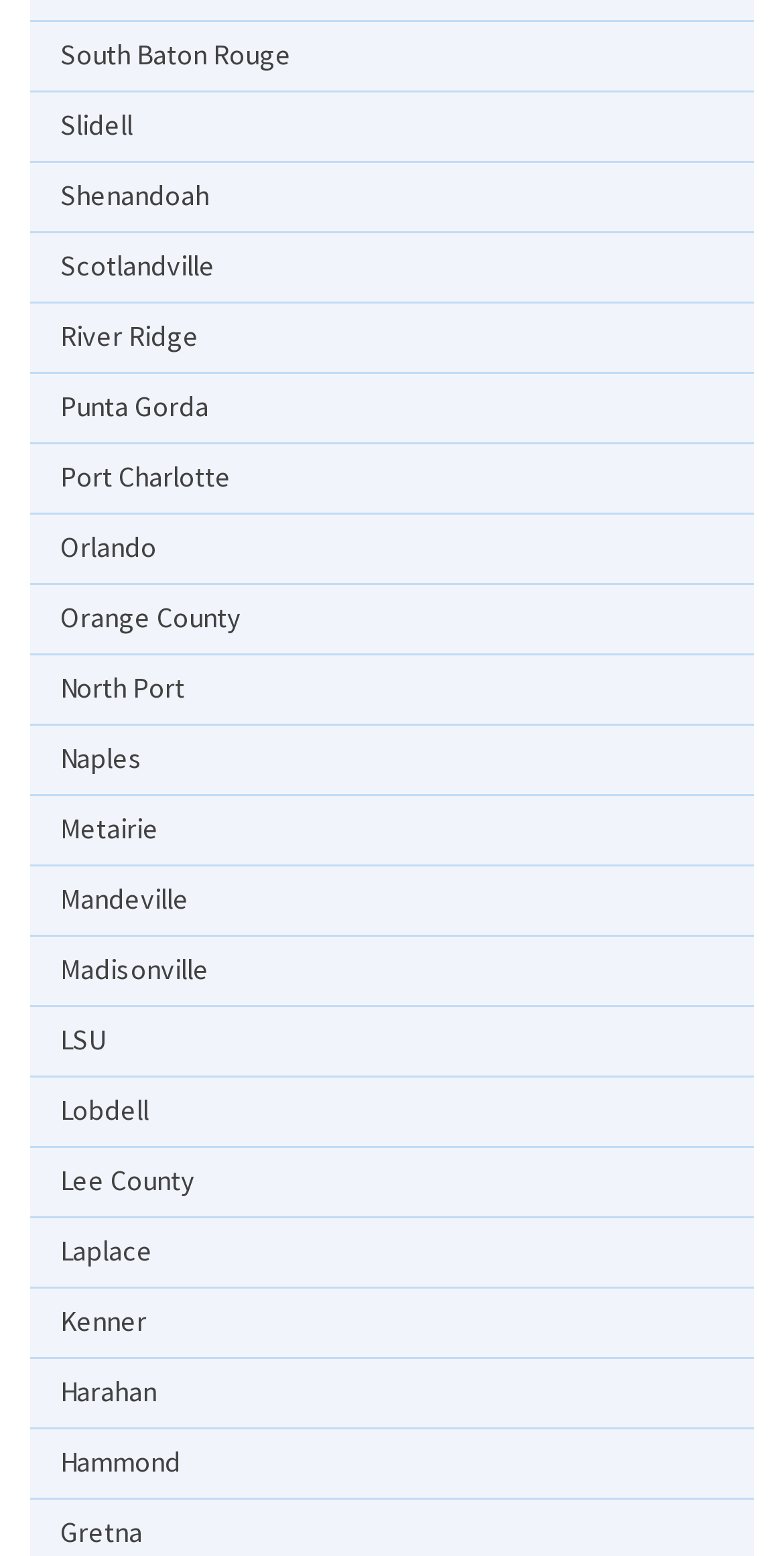Pinpoint the bounding box coordinates of the clickable area necessary to execute the following instruction: "browse Hammond". The coordinates should be given as four float numbers between 0 and 1, namely [left, top, right, bottom].

[0.077, 0.926, 0.244, 0.952]